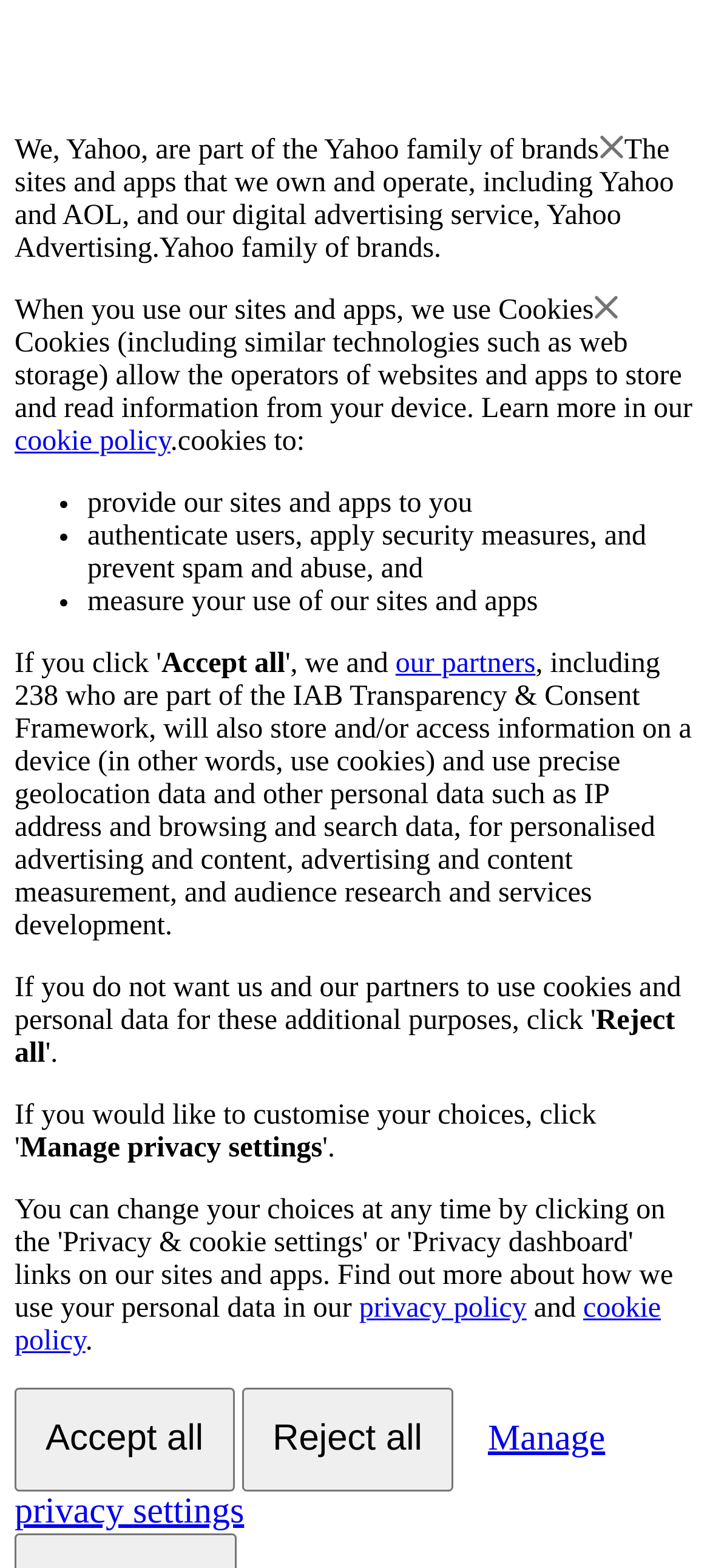Using the information in the image, give a detailed answer to the following question: What is the purpose of the IAB Transparency & Consent Framework?

The webpage mentions that 'our partners, including 238 who are part of the IAB Transparency & Consent Framework, will also store and/or access information on a device... for personalised advertising and content, advertising and content measurement, and audience research and services development.' This implies that the IAB Transparency & Consent Framework is related to personalised advertising.